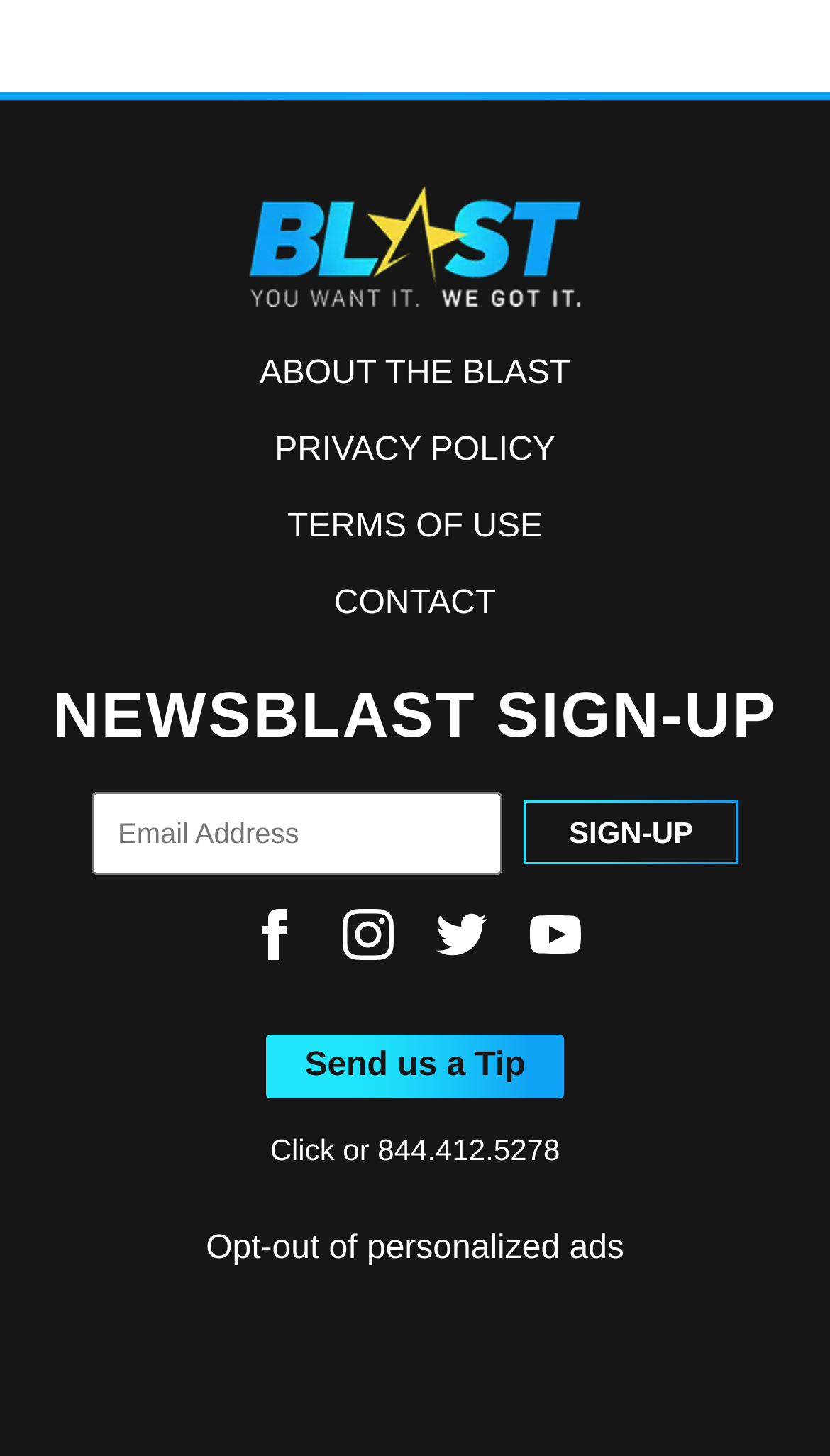Provide the bounding box coordinates, formatted as (top-left x, top-left y, bottom-right x, bottom-right y), with all values being floating point numbers between 0 and 1. Identify the bounding box of the UI element that matches the description: Opt-out of personalized ads

[0.248, 0.845, 0.752, 0.87]